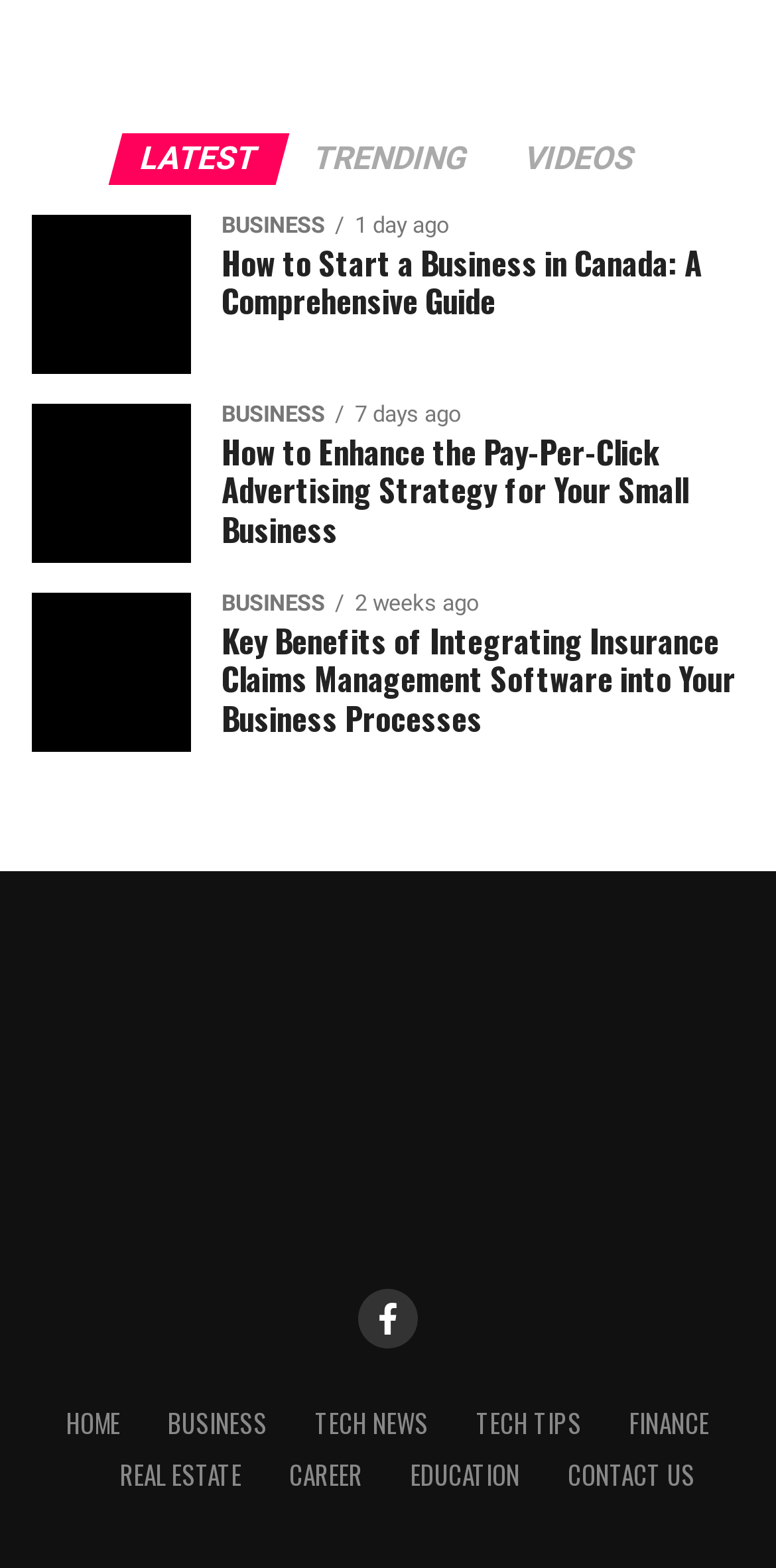Highlight the bounding box coordinates of the region I should click on to meet the following instruction: "Click on LATEST".

[0.149, 0.091, 0.364, 0.113]